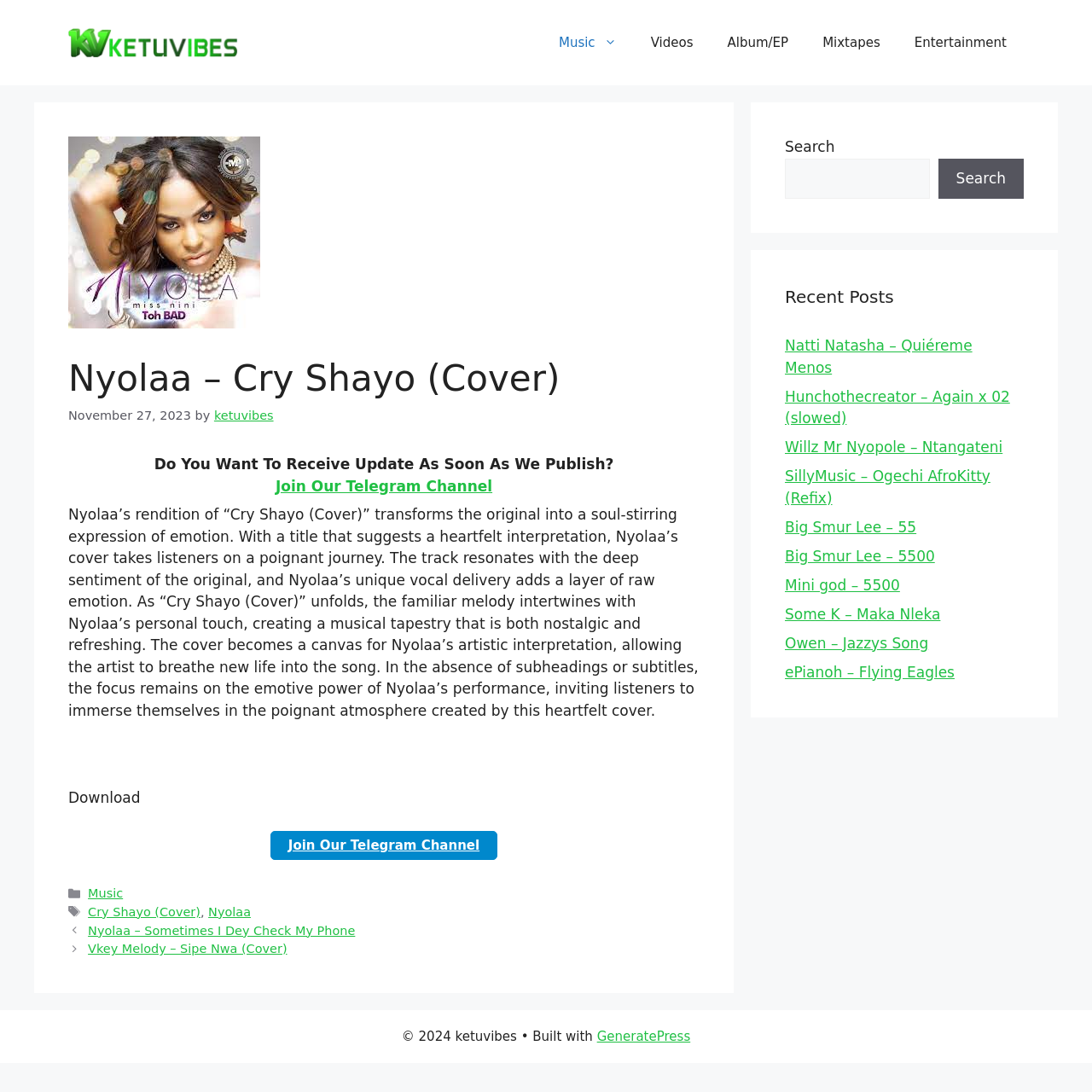What is the title of the song being covered?
Please provide a comprehensive answer based on the visual information in the image.

The title of the song can be found in the heading section of the webpage, where it is mentioned as 'Nyolaa – Cry Shayo (Cover)'.